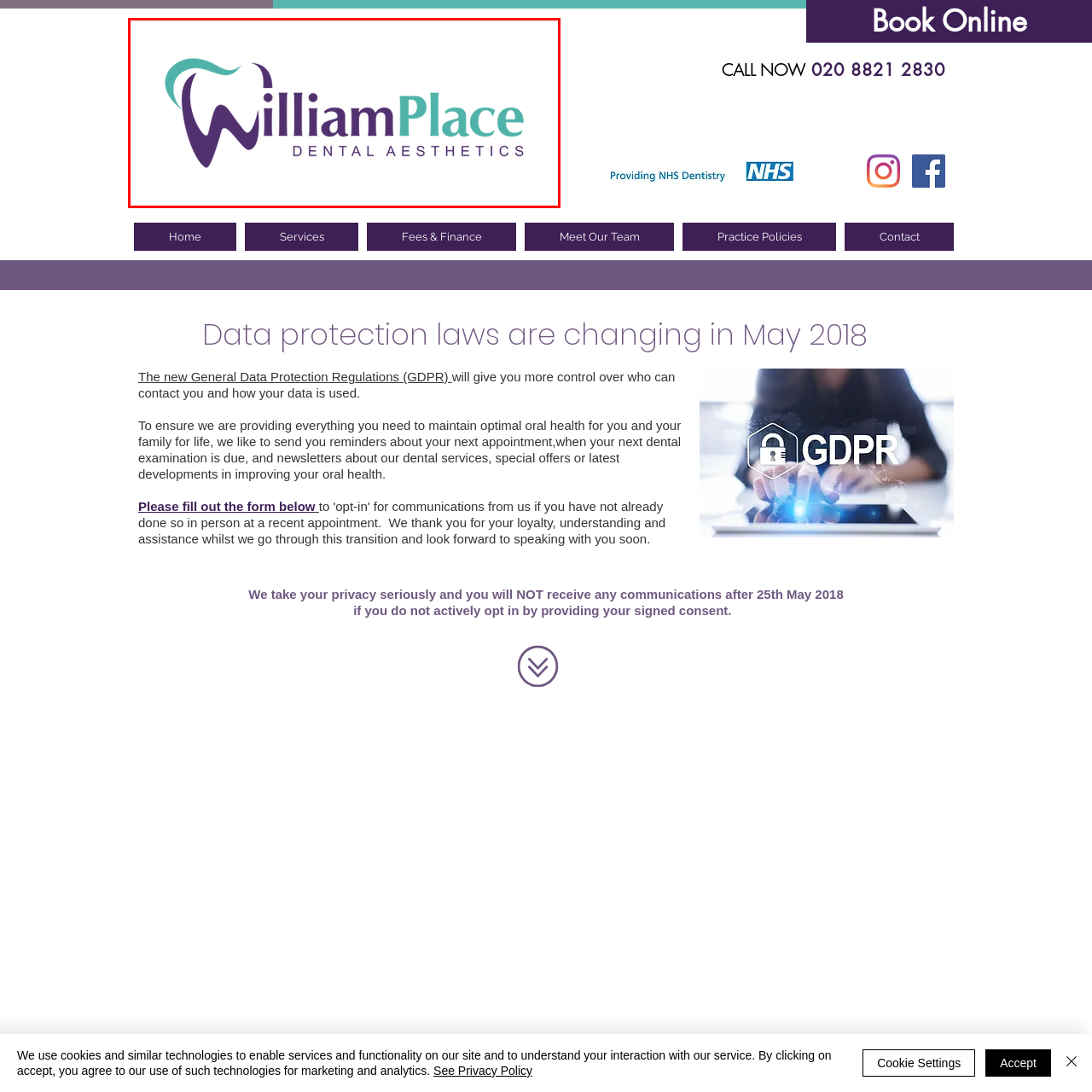Direct your attention to the image contained by the red frame and provide a detailed response to the following question, utilizing the visual data from the image:
What is the focus of William Place Dental Aesthetics?

The caption states that the dental practice's focus is on aesthetics, which is reinforced by the text 'DENTAL AESTHETICS' in the logo, indicating that the practice prioritizes the beauty and appearance of teeth and oral health.